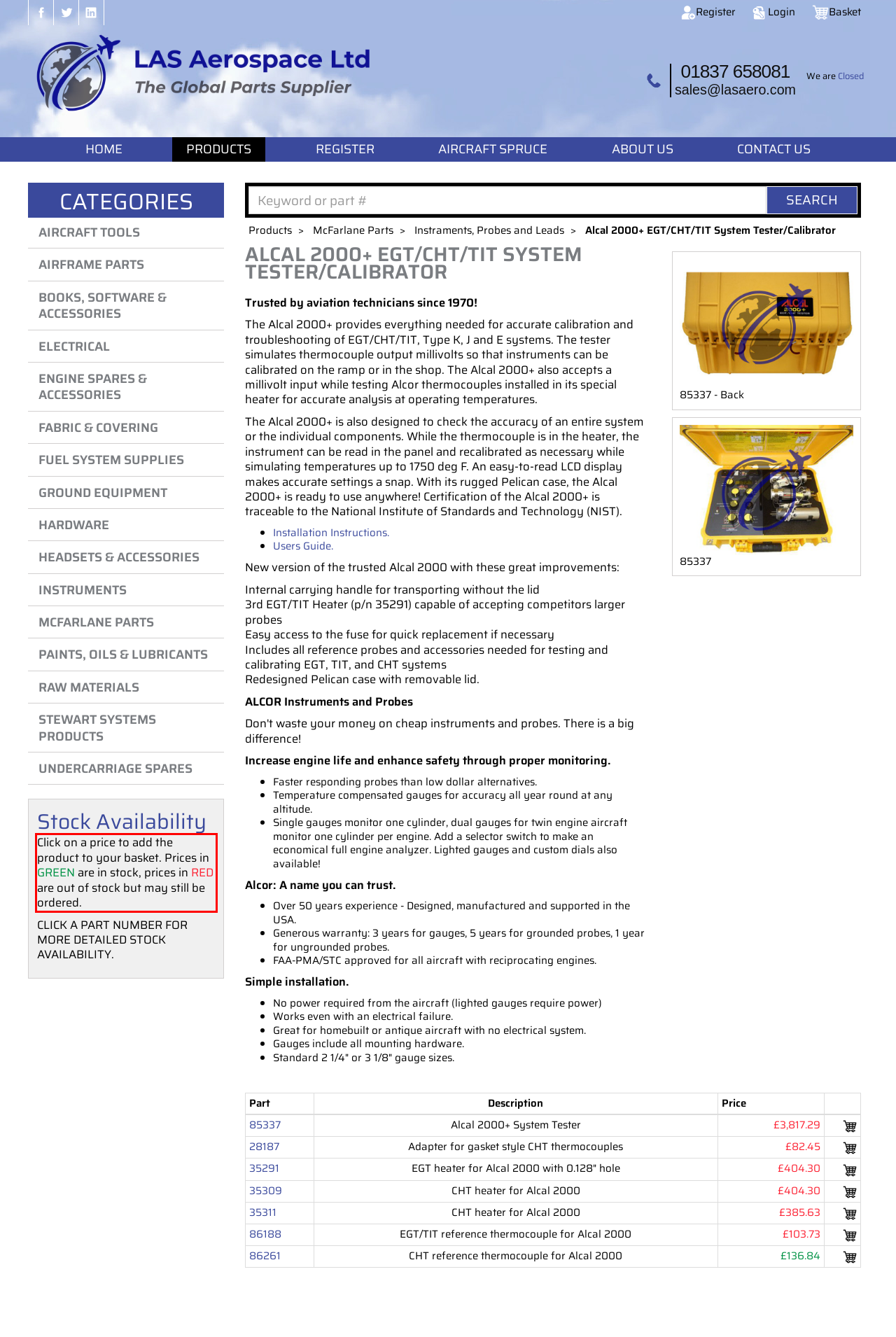You have a screenshot of a webpage with a red bounding box. Use OCR to generate the text contained within this red rectangle.

Click on a price to add the product to your basket. Prices in GREEN are in stock, prices in RED are out of stock but may still be ordered.